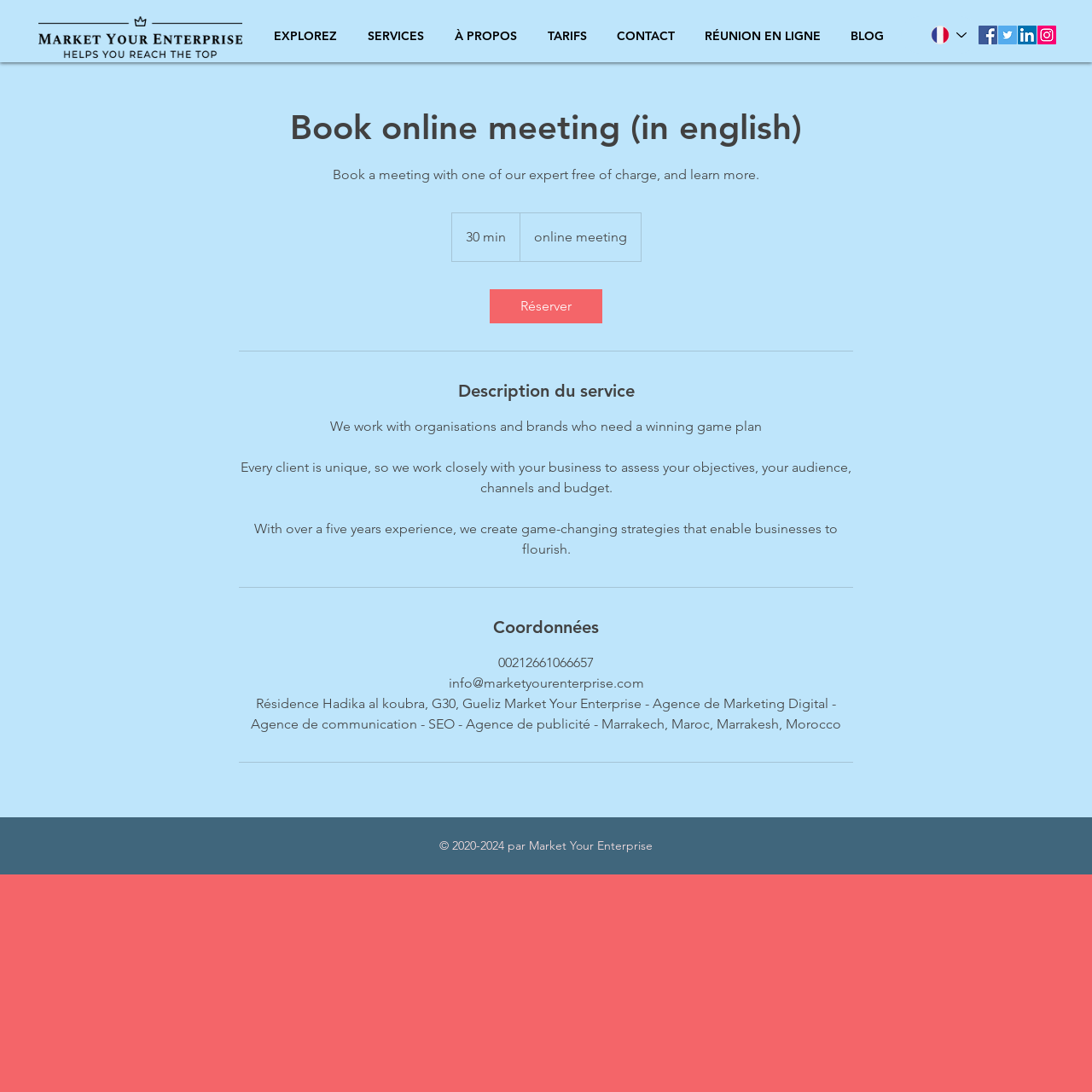Locate the bounding box coordinates of the area you need to click to fulfill this instruction: 'Select a language from the language selector'. The coordinates must be in the form of four float numbers ranging from 0 to 1: [left, top, right, bottom].

[0.825, 0.015, 0.896, 0.049]